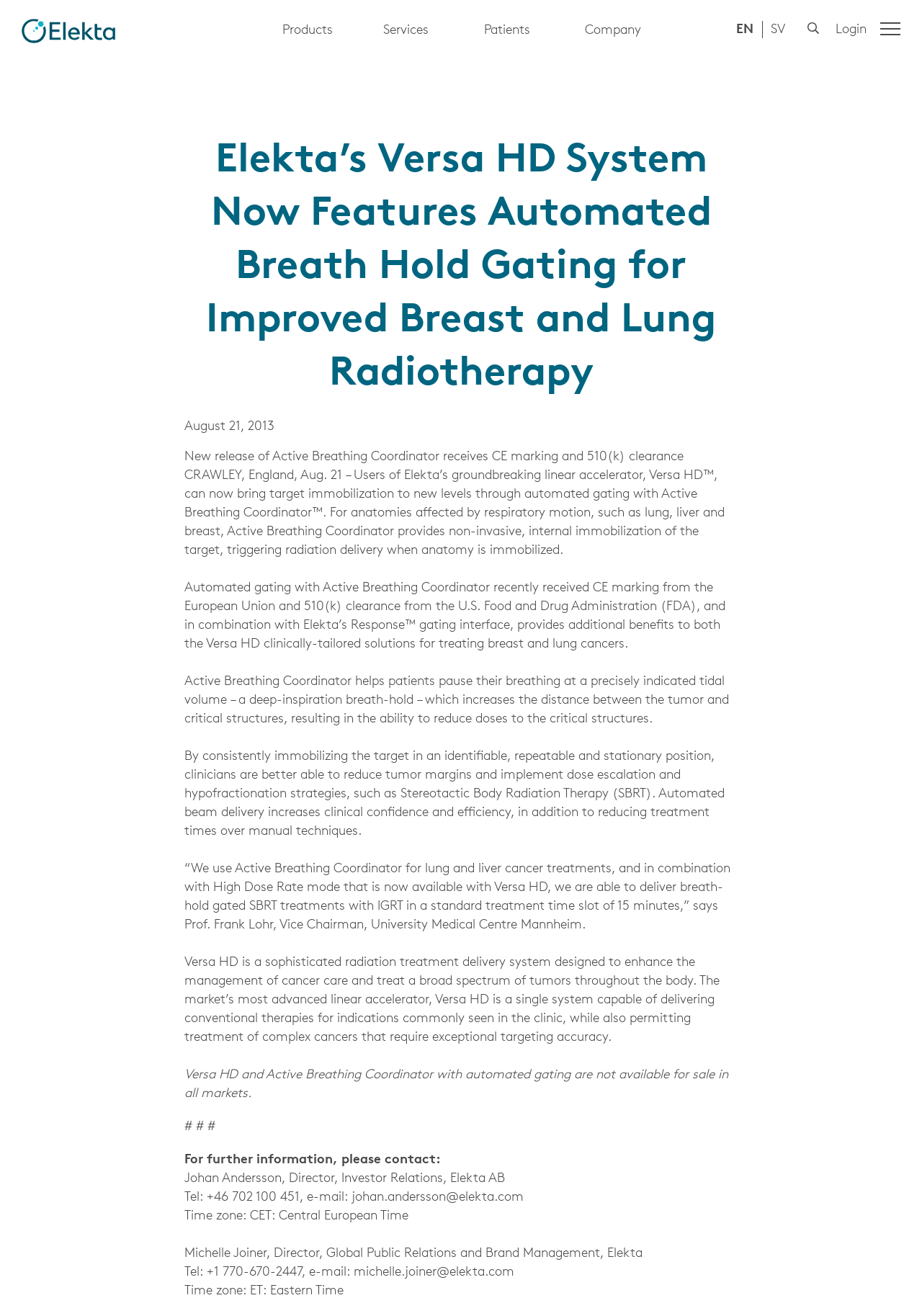Please determine the bounding box coordinates, formatted as (top-left x, top-left y, bottom-right x, bottom-right y), with all values as floating point numbers between 0 and 1. Identify the bounding box of the region described as: parent_node: EN aria-label="Menu"

[0.955, 0.017, 0.977, 0.027]